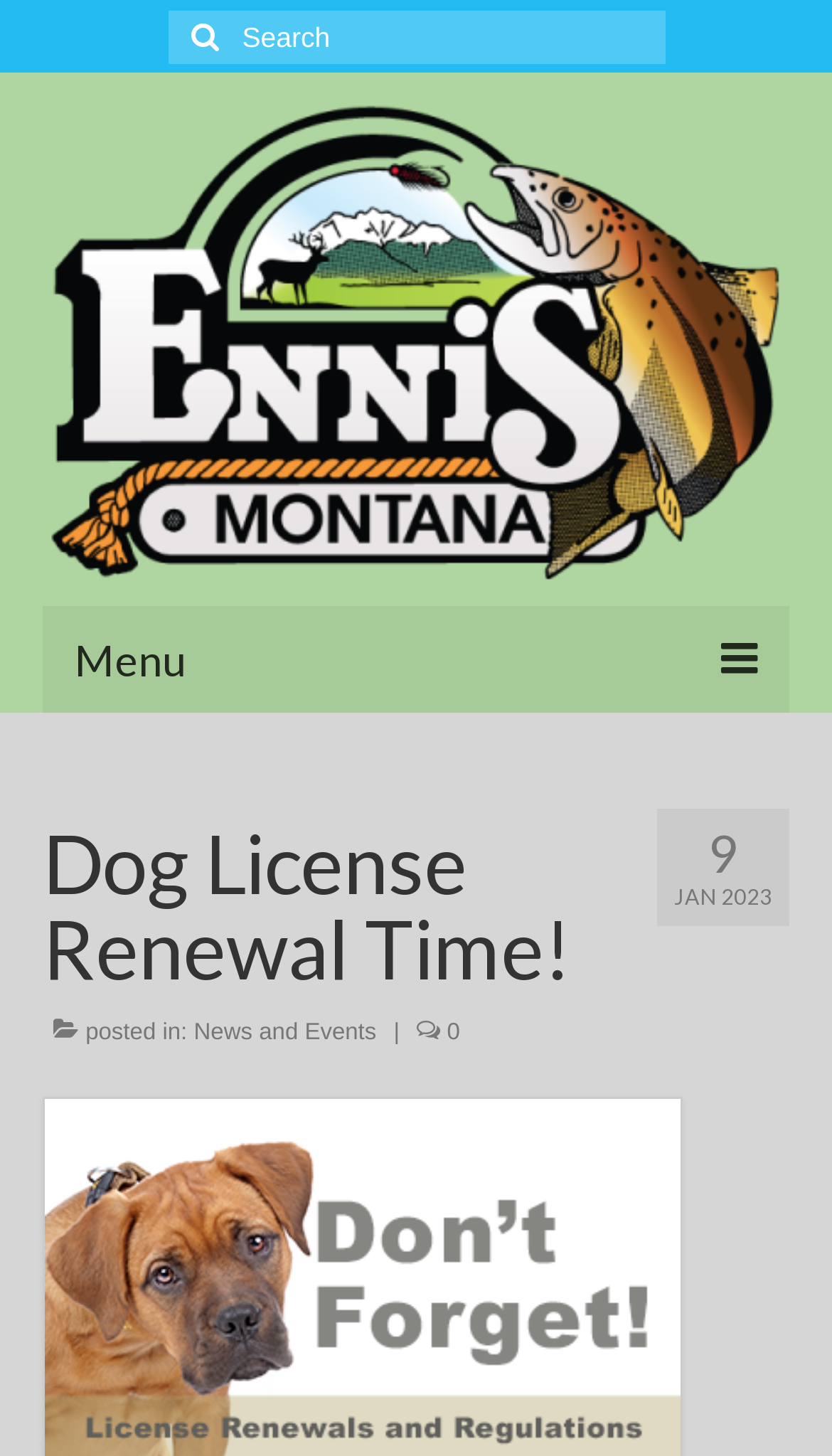What is the category of the news article 'Dog License Renewal Time!'?
Using the image as a reference, answer with just one word or a short phrase.

News and Events